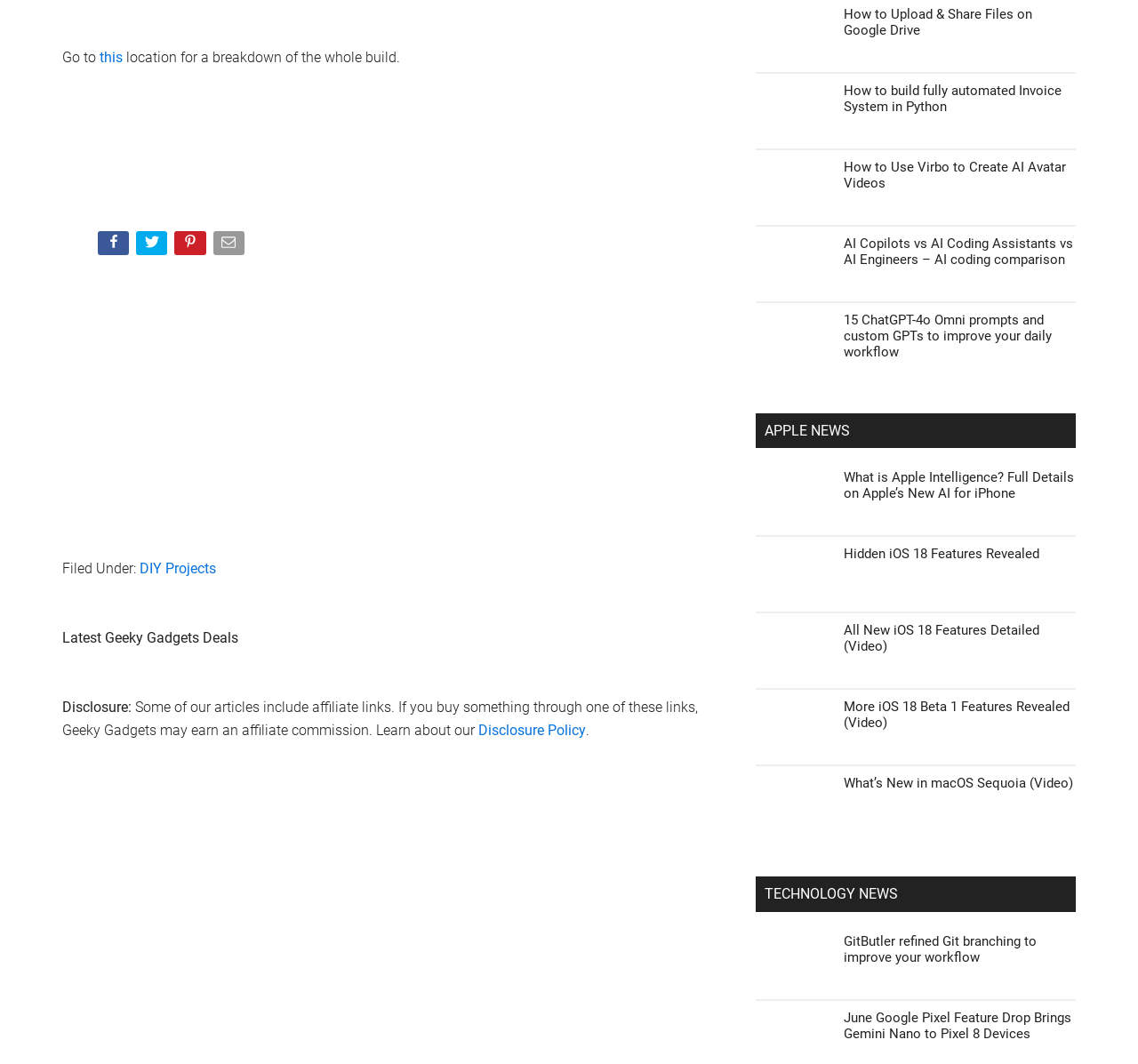Determine the bounding box coordinates for the area that should be clicked to carry out the following instruction: "Read the article 'How to Upload & Share Files on Google Drive'".

[0.664, 0.006, 0.945, 0.069]